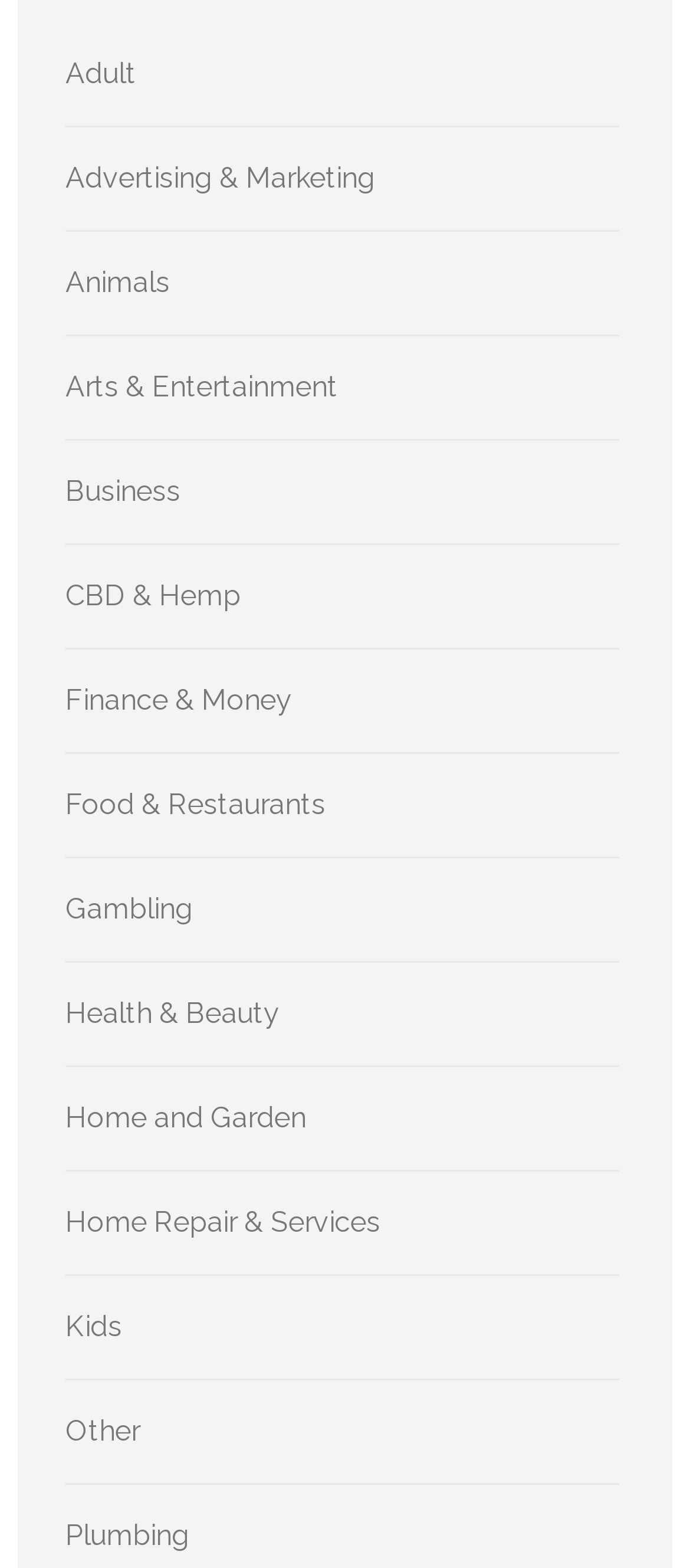Please determine the bounding box coordinates of the element's region to click for the following instruction: "Explore Arts & Entertainment".

[0.095, 0.236, 0.49, 0.258]